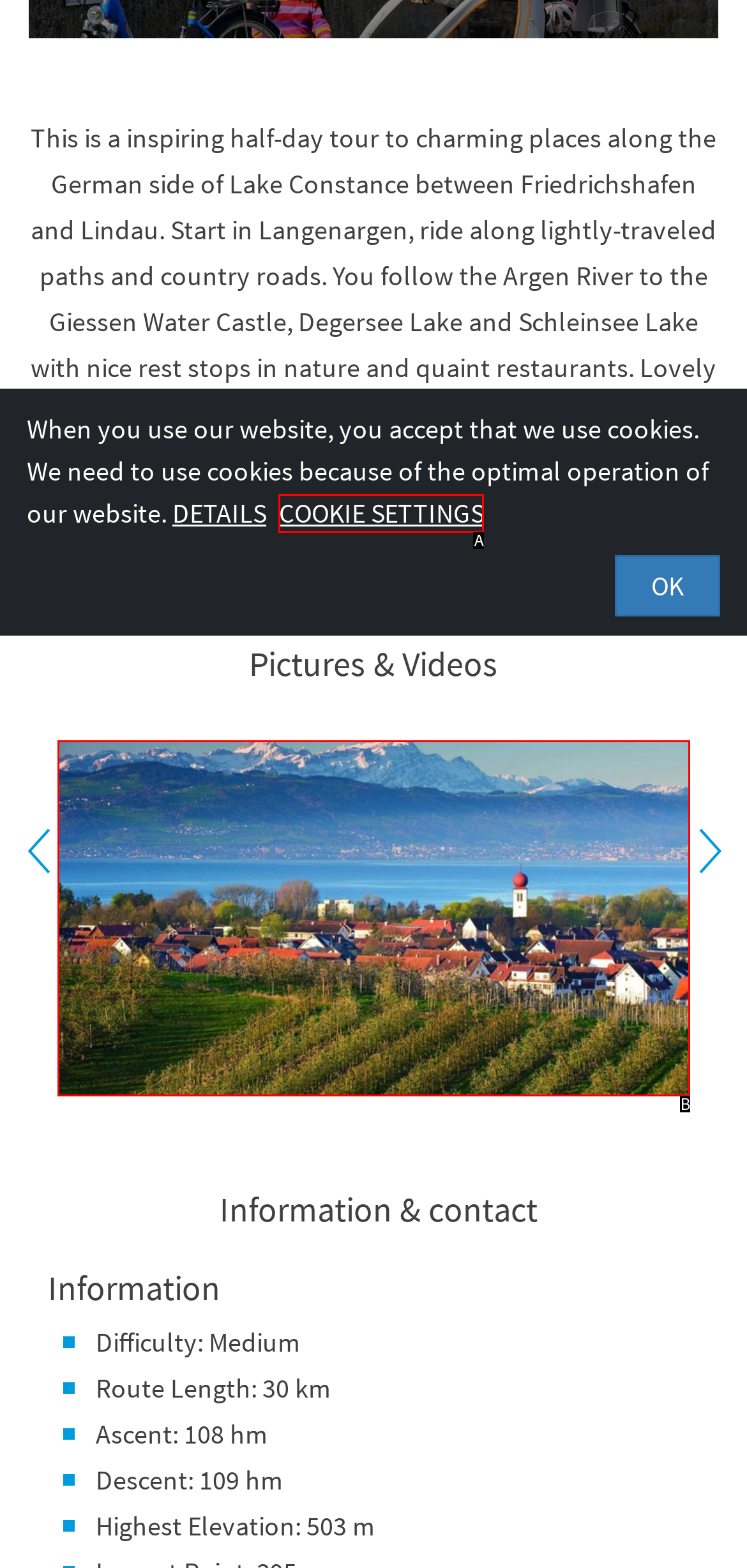Determine which UI element matches this description: Cookie settings
Reply with the appropriate option's letter.

A